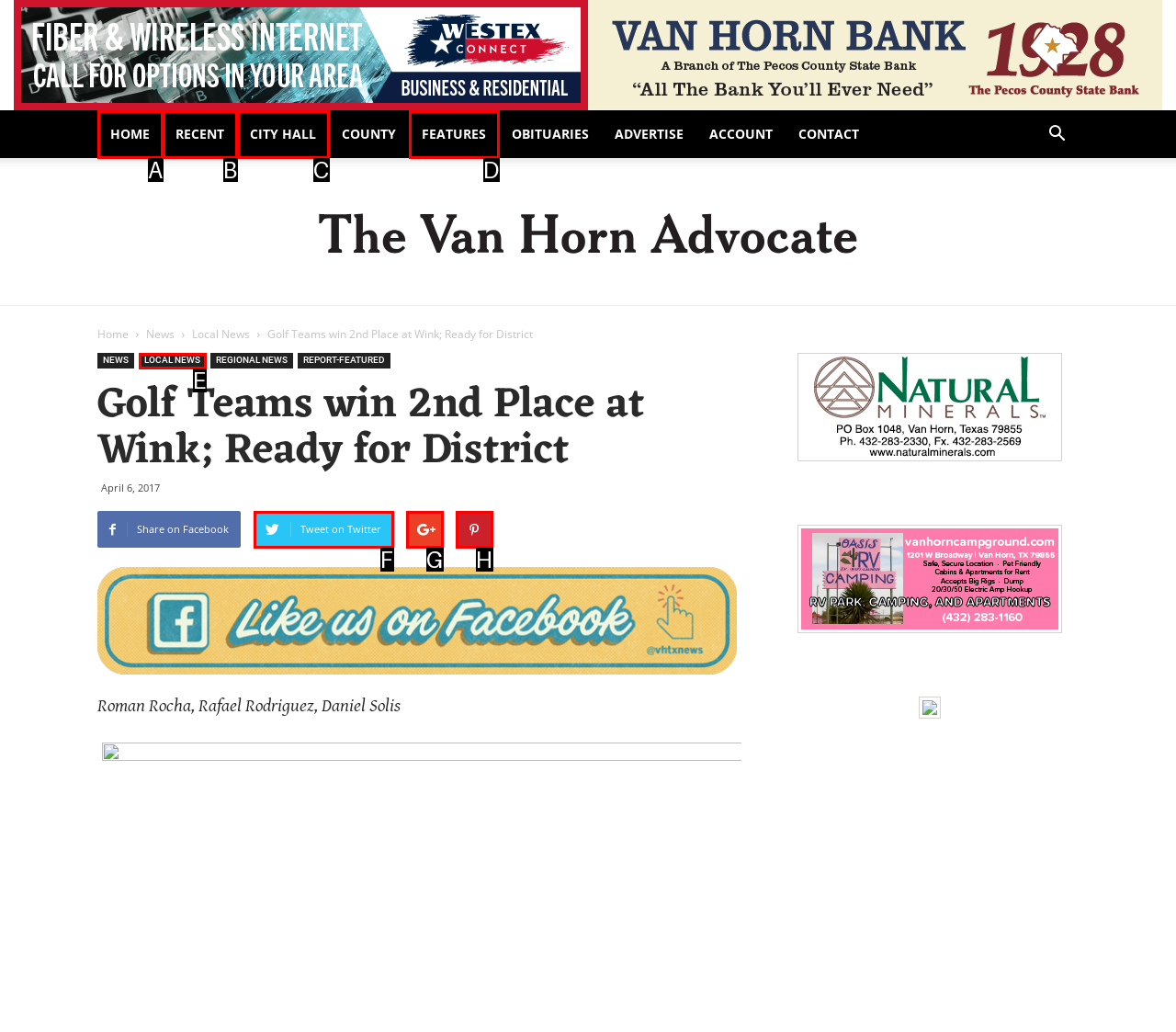Identify which HTML element matches the description: Features
Provide your answer in the form of the letter of the correct option from the listed choices.

D